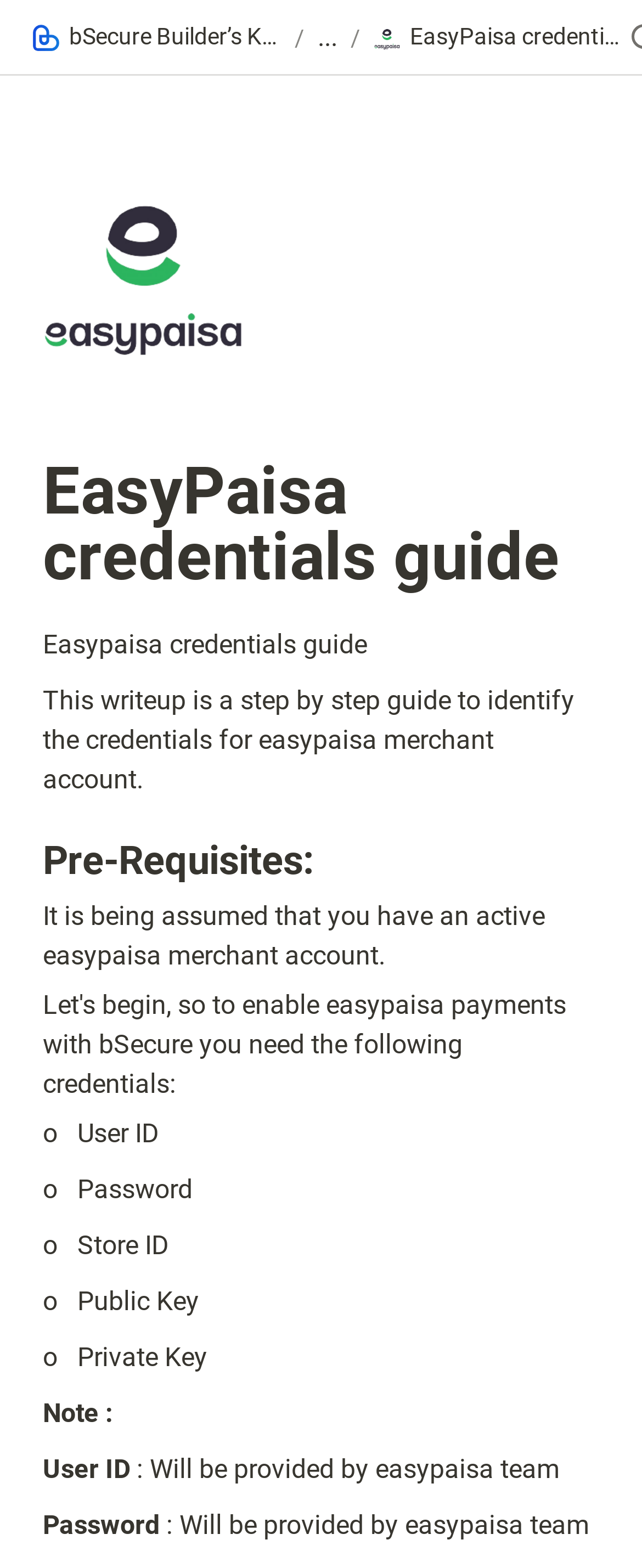How many credentials are required for Easypaisa merchant account?
Please analyze the image and answer the question with as much detail as possible.

The guide lists five credentials required for an Easypaisa merchant account: User ID, Password, Store ID, Public Key, and Private Key.